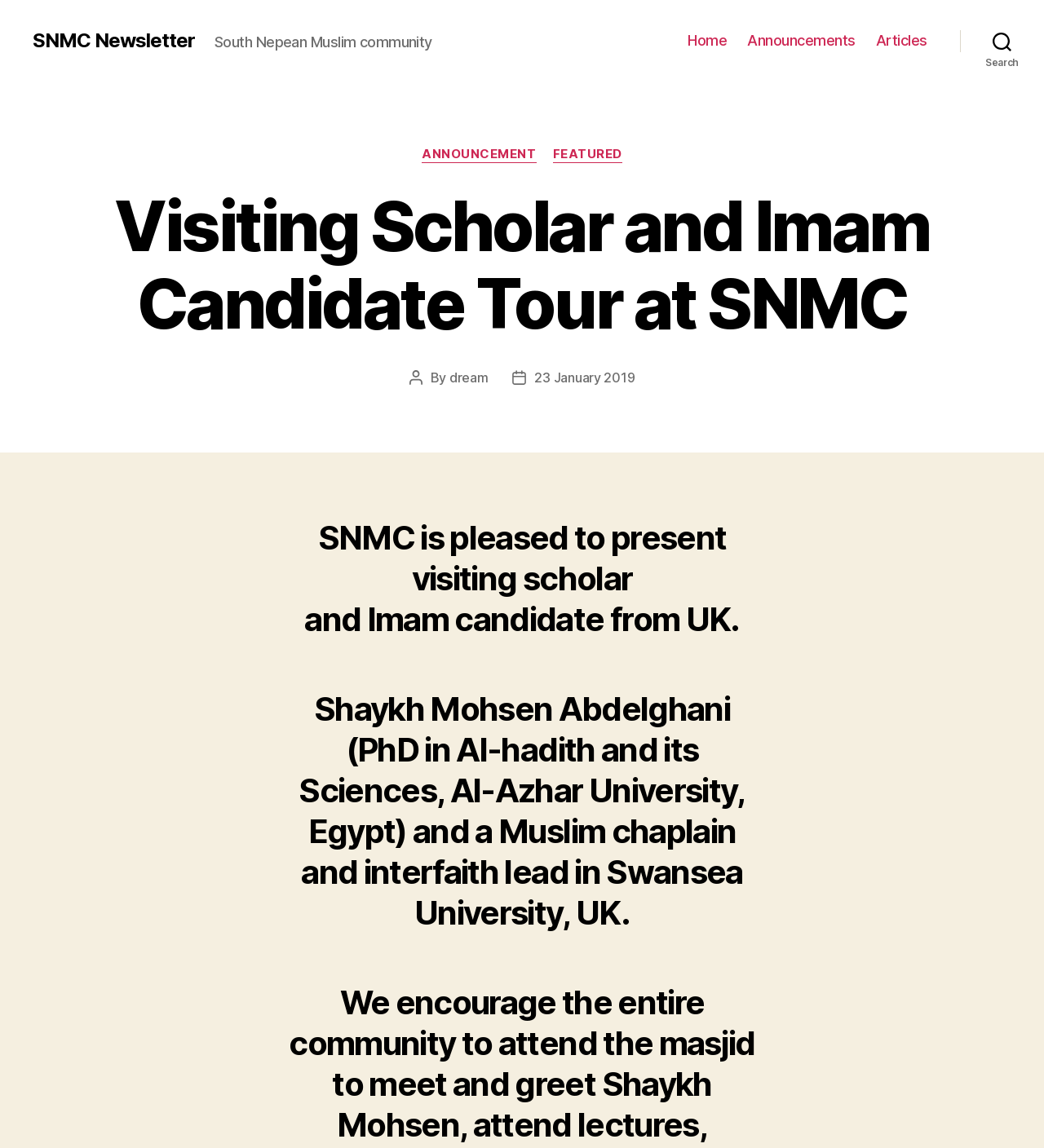Produce an extensive caption that describes everything on the webpage.

The webpage is about a visiting scholar and Imam candidate tour at the South Nepean Muslim Community (SNMC). At the top left, there is a link to the SNMC Newsletter. Next to it, the community's name "South Nepean Muslim community" is displayed. 

On the top right, there is a horizontal navigation menu with three links: "Home", "Announcements", and "Articles". A search button is located at the top right corner.

Below the navigation menu, there is a header section with a dropdown menu that contains categories such as "ANNOUNCEMENT" and "FEATURED". The main title of the page "Visiting Scholar and Imam Candidate Tour at SNMC" is displayed prominently in this section.

The main content of the page is divided into two sections. The first section has a heading that reads "SNMC is pleased to present visiting scholar and Imam candidate from UK." Below this heading, there is a subheading that provides more information about the scholar, Shaykh Mohsen Abdelghani, including his academic background and profession.

On the right side of the main content, there is a section that displays the post author and date. The author's name is "dream", and the post date is "23 January 2019".